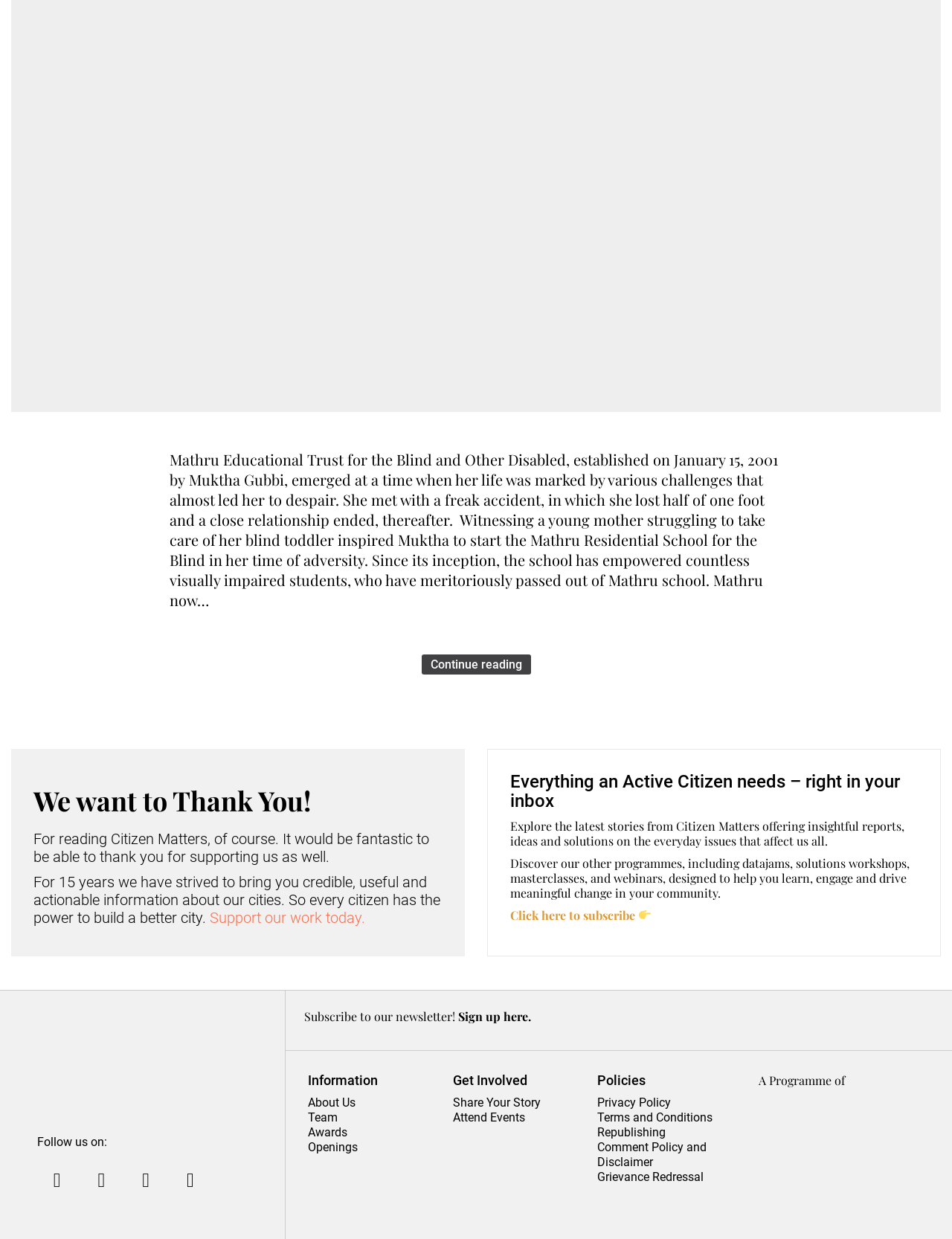Use a single word or phrase to answer the following:
What is the name of the programme that Citizen Matters is a part of?

A Programme of Mathru